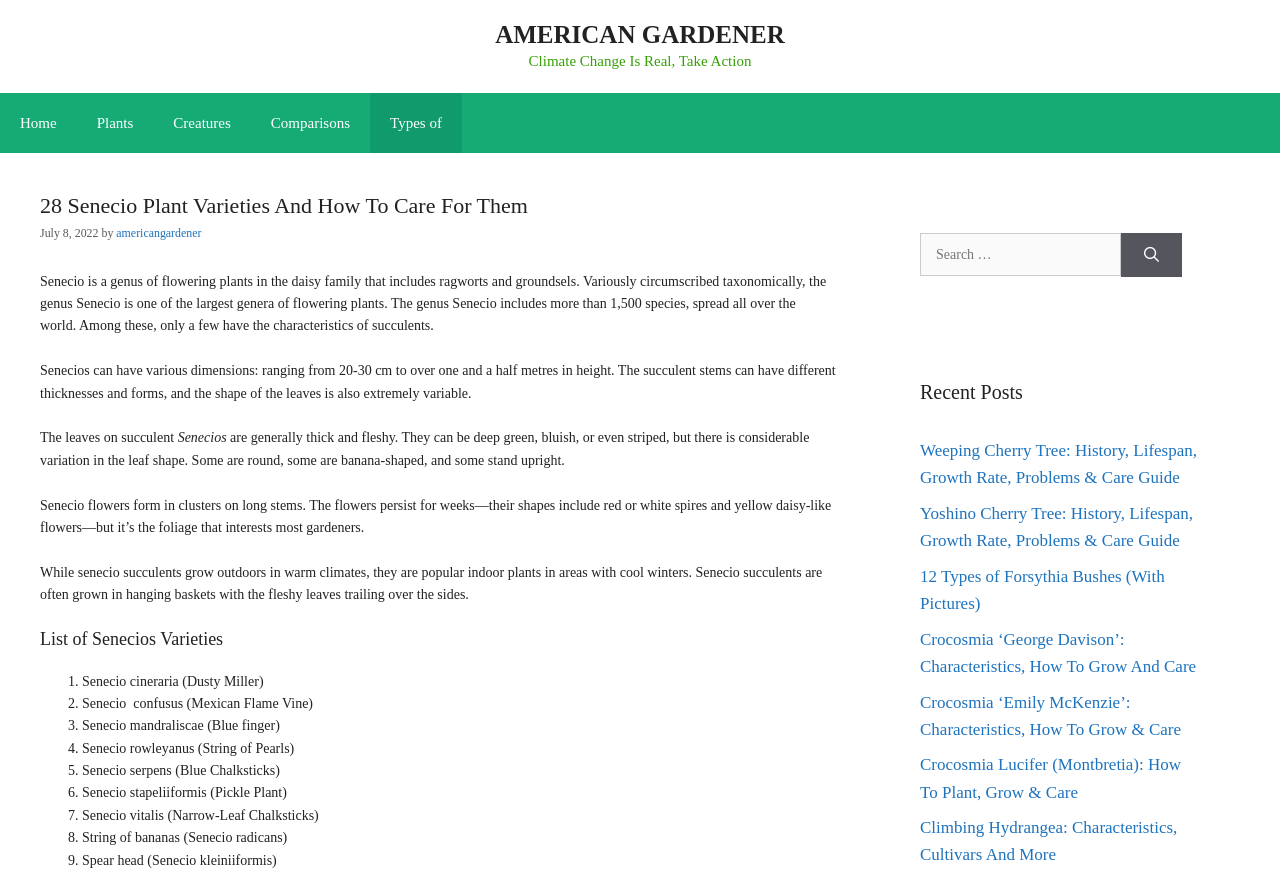Show the bounding box coordinates of the element that should be clicked to complete the task: "View the 'Recent Posts'".

None